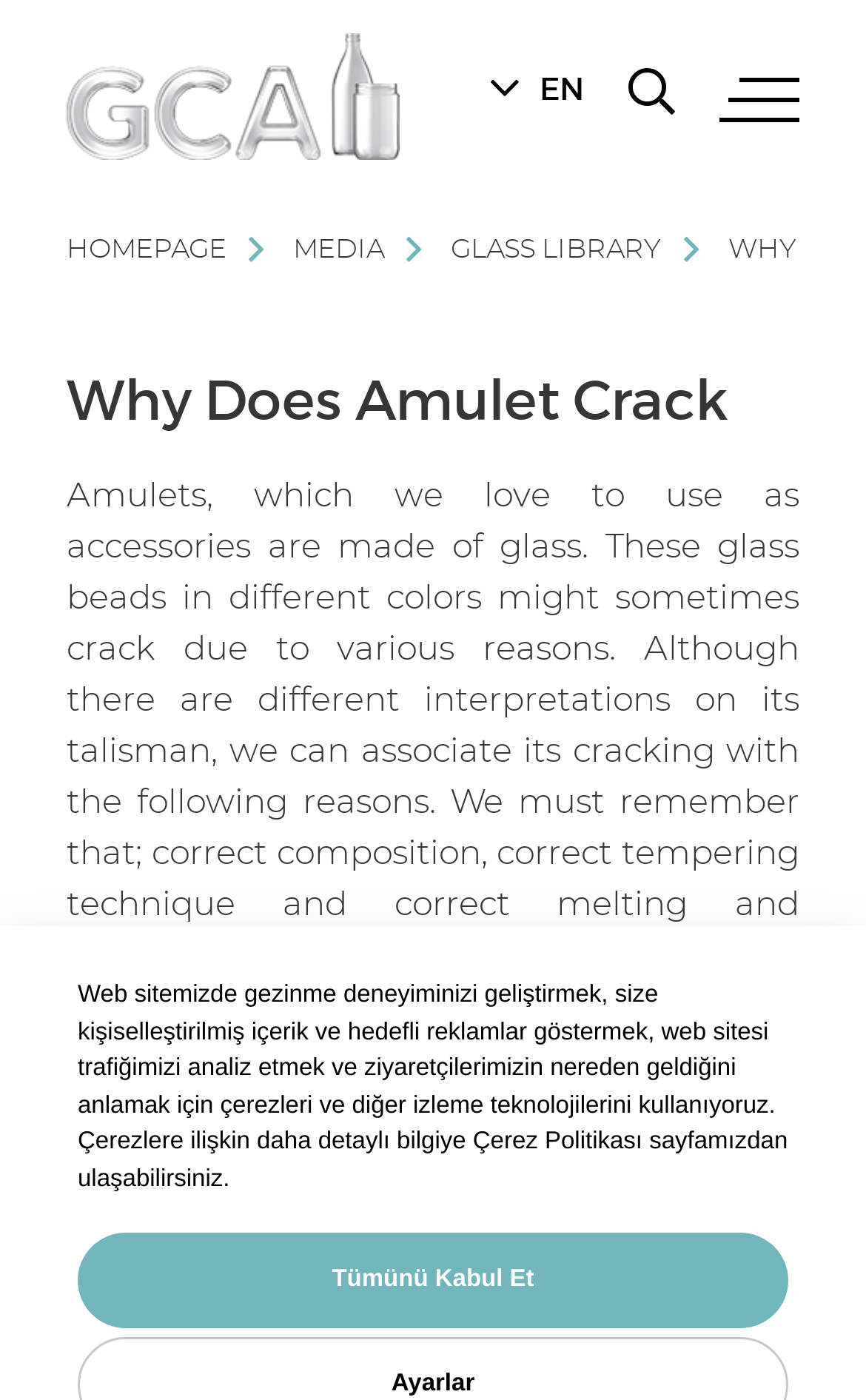Extract the text of the main heading from the webpage.

Why Does Amulet Crack